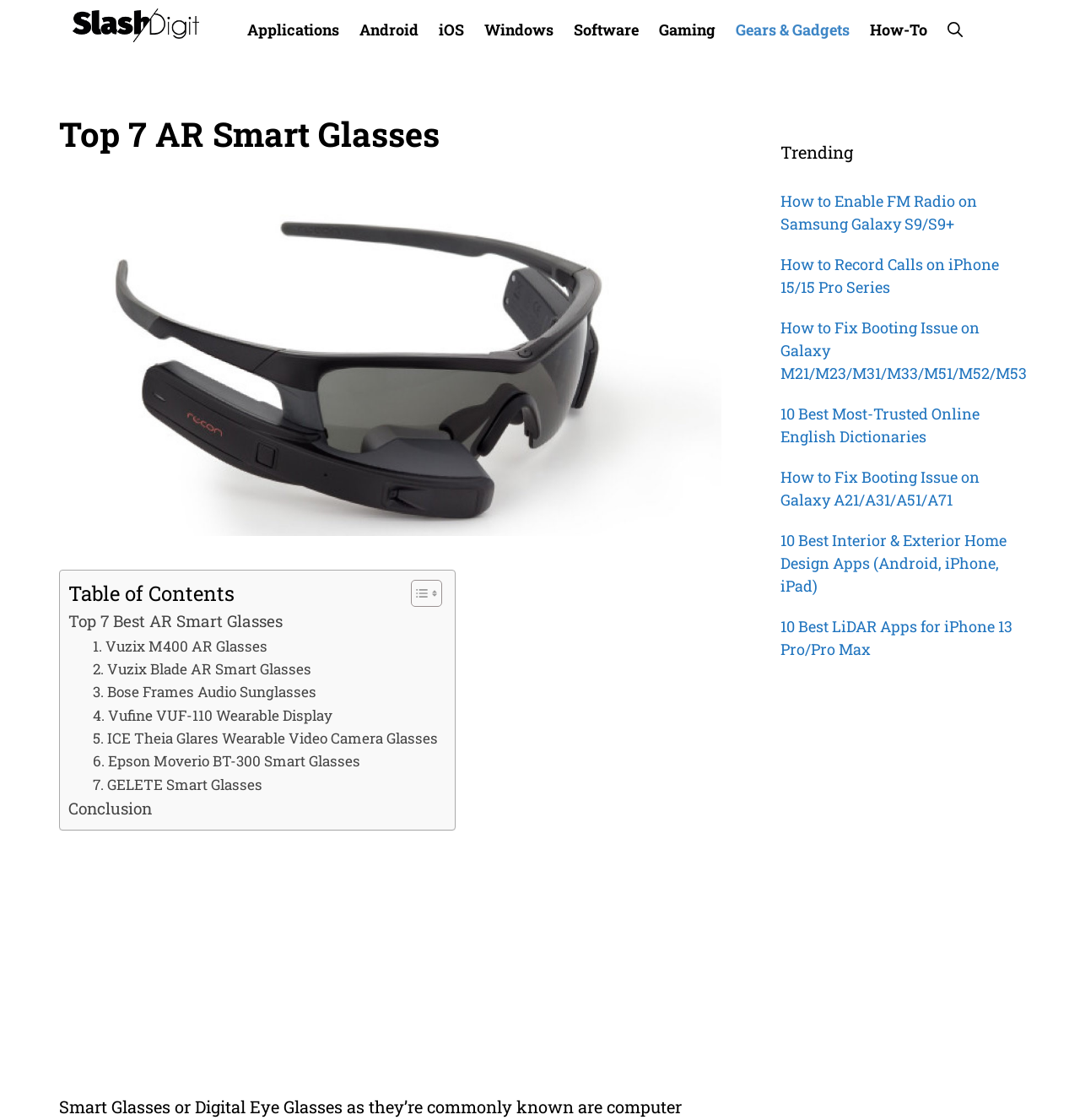Return the bounding box coordinates of the UI element that corresponds to this description: "Gears & Gadgets". The coordinates must be given as four float numbers in the range of 0 and 1, [left, top, right, bottom].

[0.672, 0.008, 0.796, 0.045]